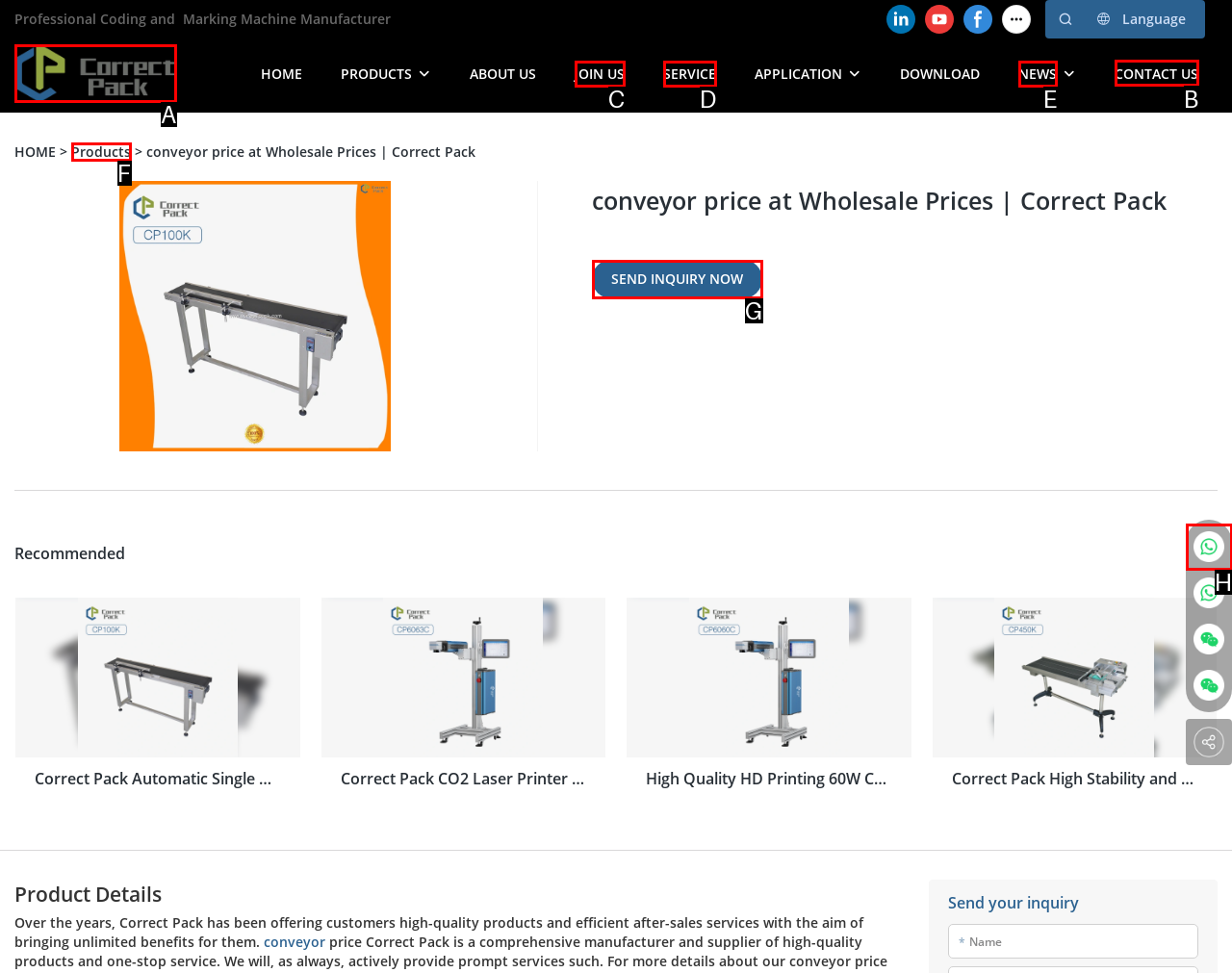Identify the correct UI element to click to achieve the task: Click the Facebook link.
Answer with the letter of the appropriate option from the choices given.

None